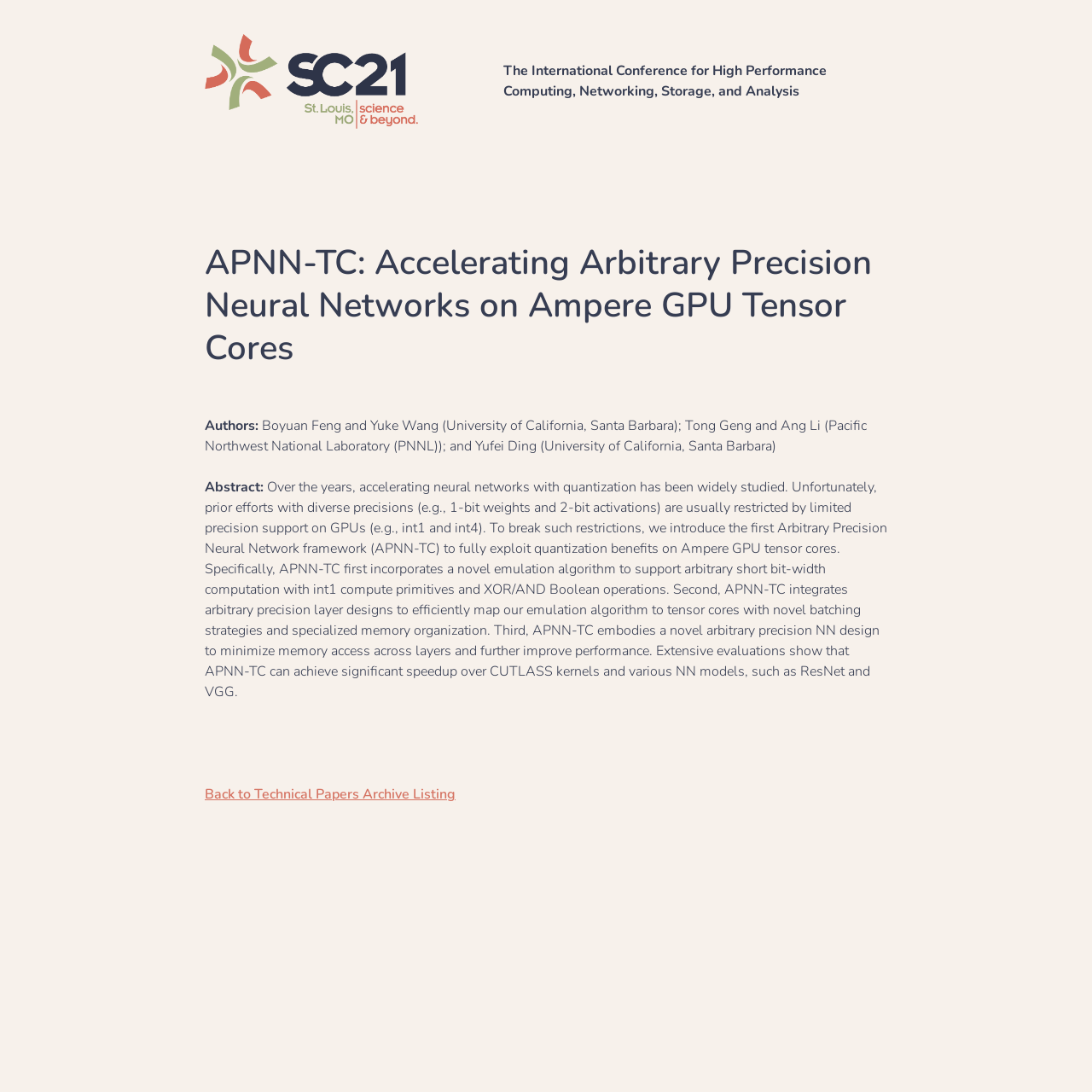Craft a detailed narrative of the webpage's structure and content.

The webpage is about a research paper titled "APNN-TC: Accelerating Arbitrary Precision Neural Networks on Ampere GPU Tensor Cores". At the top, there is a link and an image, both positioned horizontally, taking up about two-thirds of the width. 

Below the image, there is a static text element displaying the name of the conference, "The International Conference for High Performance Computing, Networking, Storage, and Analysis". 

The title of the paper, "APNN-TC: Accelerating Arbitrary Precision Neural Networks on Ampere GPU Tensor Cores", is displayed as a heading, taking up about two-thirds of the width. 

Under the title, there are several sections of text. The first section is labeled "Authors:" and lists the names and affiliations of the authors. 

The next section is labeled "Abstract:" and provides a summary of the research paper. The abstract text is quite long and takes up about half of the webpage's height. It discusses the challenges of accelerating neural networks with quantization and introduces the APNN-TC framework, which can fully exploit quantization benefits on Ampere GPU tensor cores.

At the bottom, there is a link labeled "Back to Technical Papers Archive Listing", positioned near the left edge of the webpage.